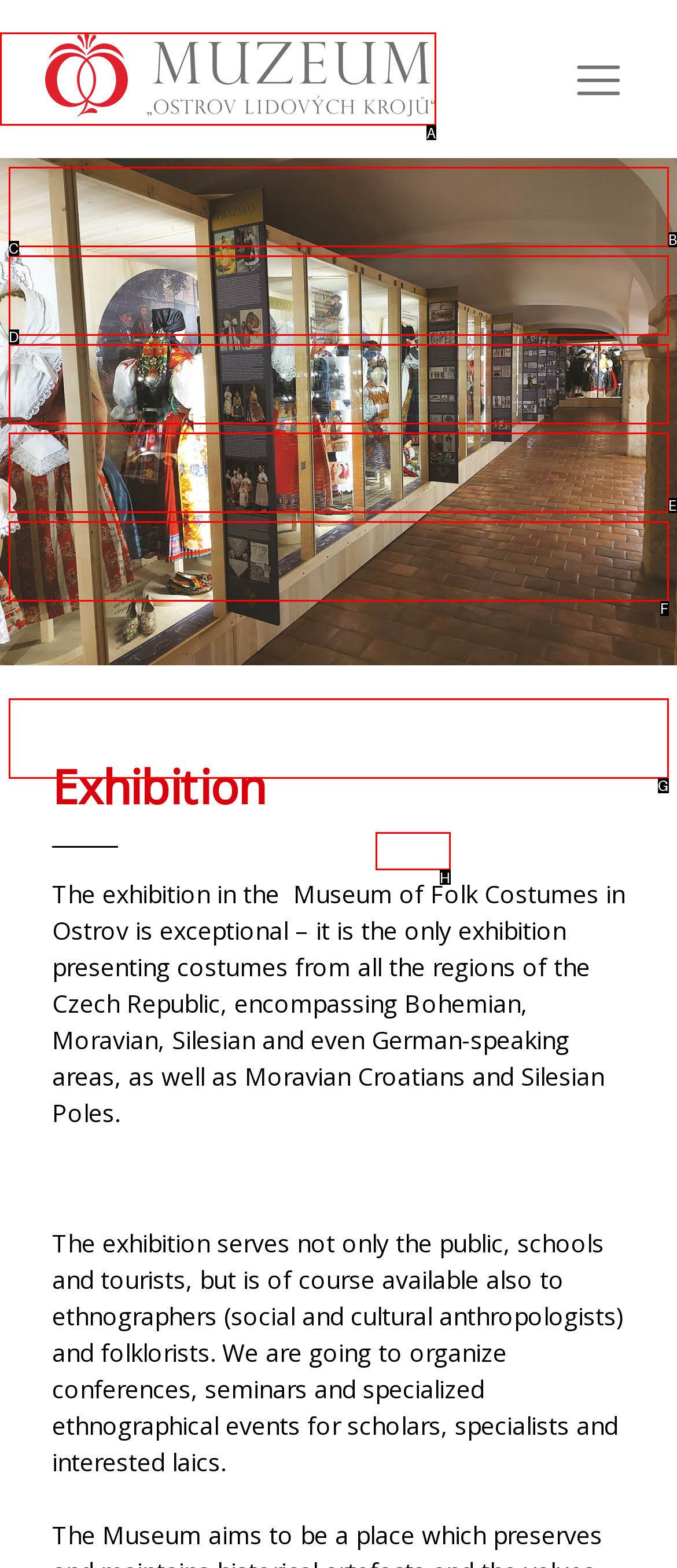To achieve the task: Switch to English language, indicate the letter of the correct choice from the provided options.

H